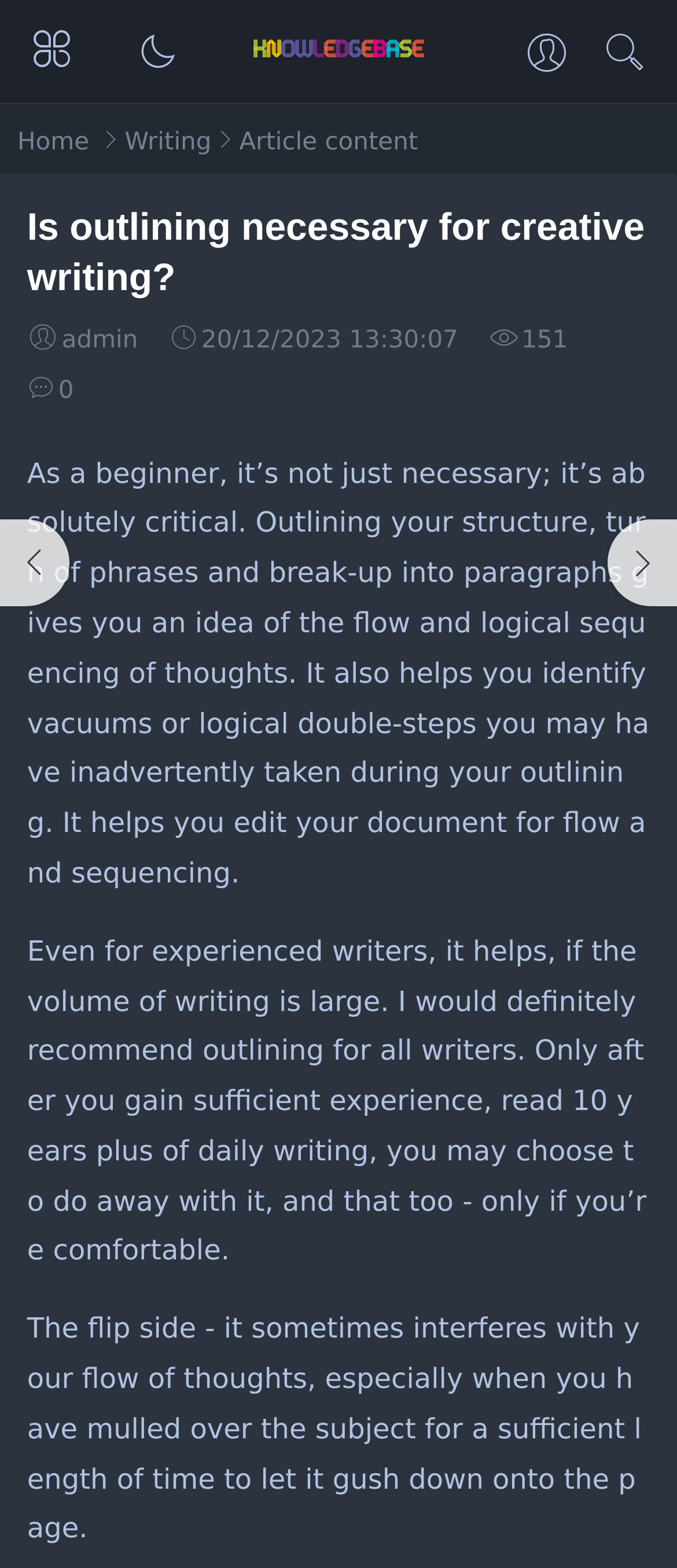Locate the bounding box of the user interface element based on this description: "title="Previous"".

[0.0, 0.331, 0.103, 0.386]